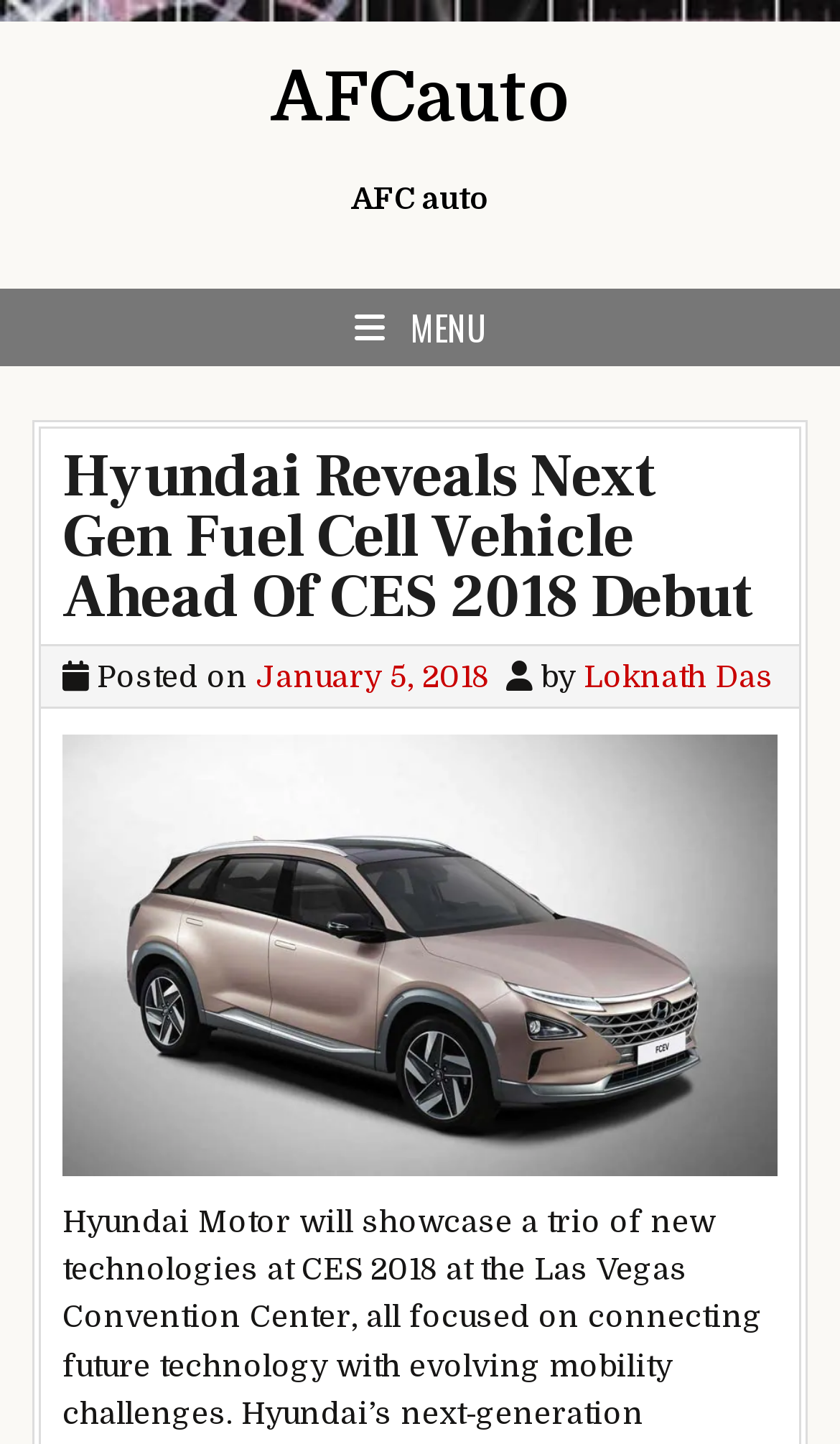Explain the webpage in detail, including its primary components.

The webpage is about Hyundai Motor's next-generation fuel cell vehicle, which is set to debut at CES 2018. At the top left of the page, there is a link to "AFCauto" and a static text "AFC auto" positioned next to it. Below these elements, there is a button with a menu icon and the text "MENU" on the top right side of the page.

The main content of the page is headed by a title "Hyundai Reveals Next Gen Fuel Cell Vehicle Ahead Of CES 2018 Debut", which is positioned near the top center of the page. Below the title, there is a line of text that includes the posting date "January 5, 2018" and the author's name "Loknath Das". 

To the right of the title, there is a large image that takes up most of the page's width, showcasing the fuel cell vehicle. The image is positioned below the title and the posting information, and it spans from the top center to the bottom center of the page.